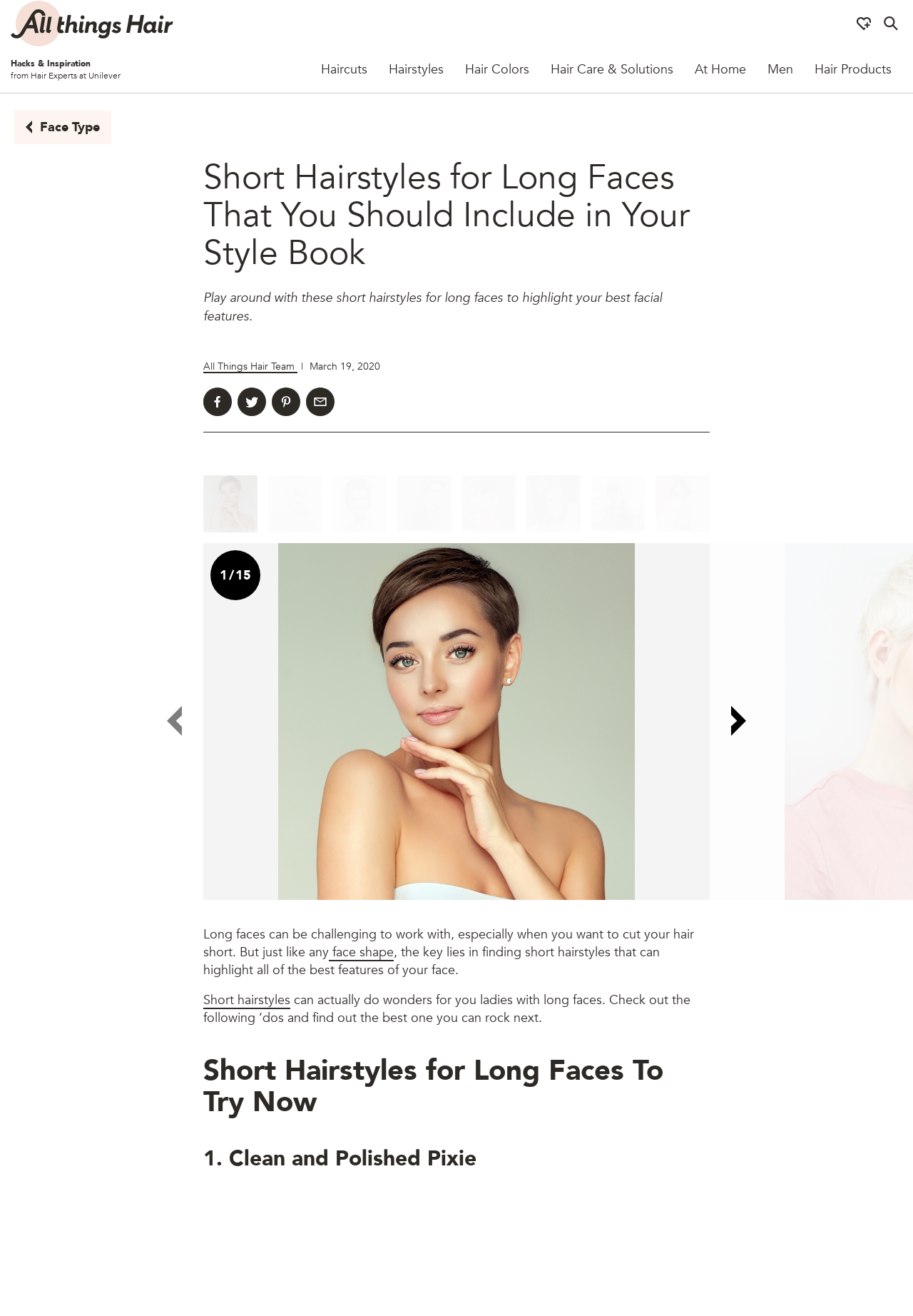What is the facial feature being discussed in the article? From the image, respond with a single word or brief phrase.

Long faces